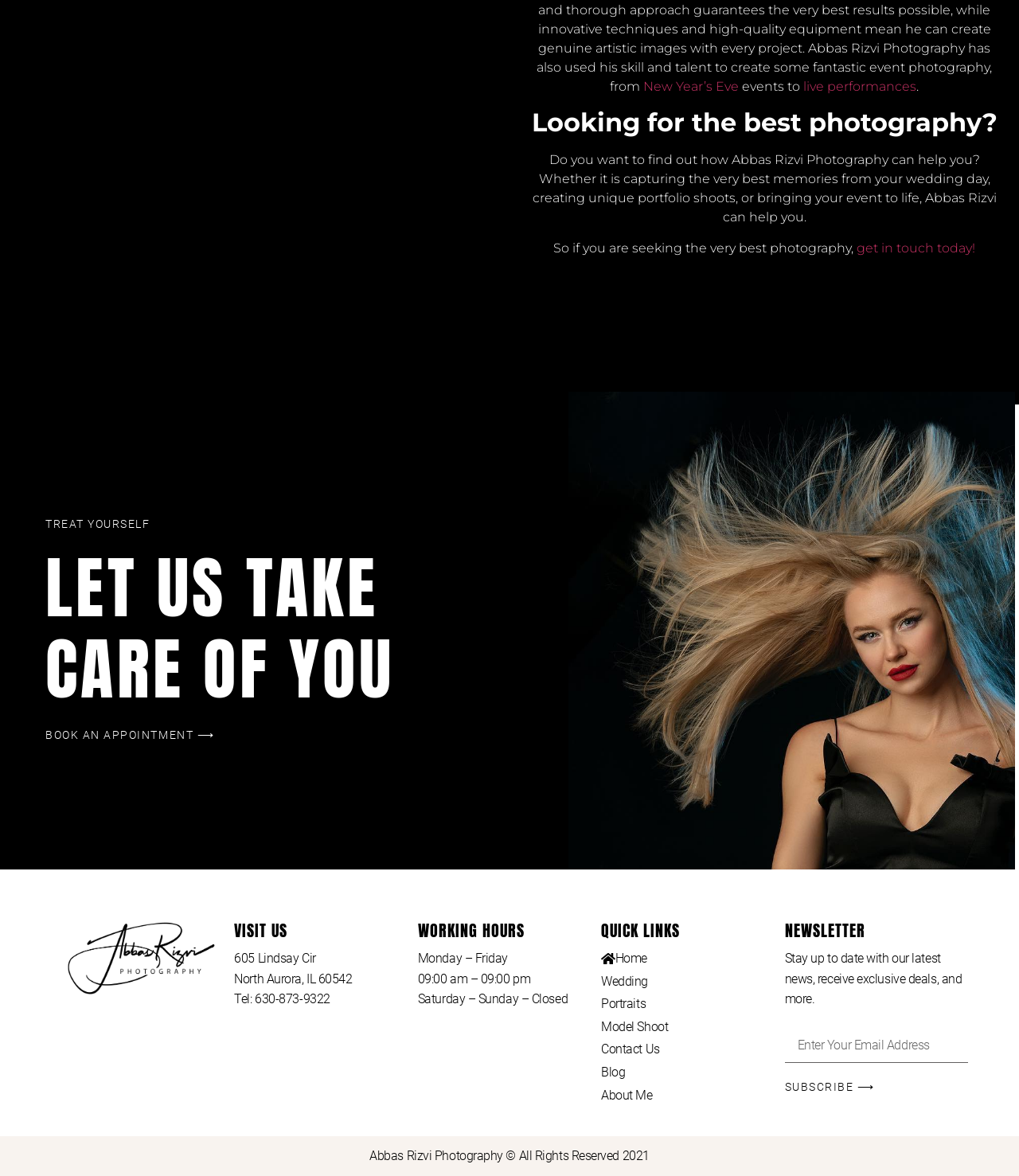Identify the bounding box for the UI element that is described as follows: "BOOK AN APPOINTMENT ⟶".

[0.045, 0.619, 0.21, 0.631]